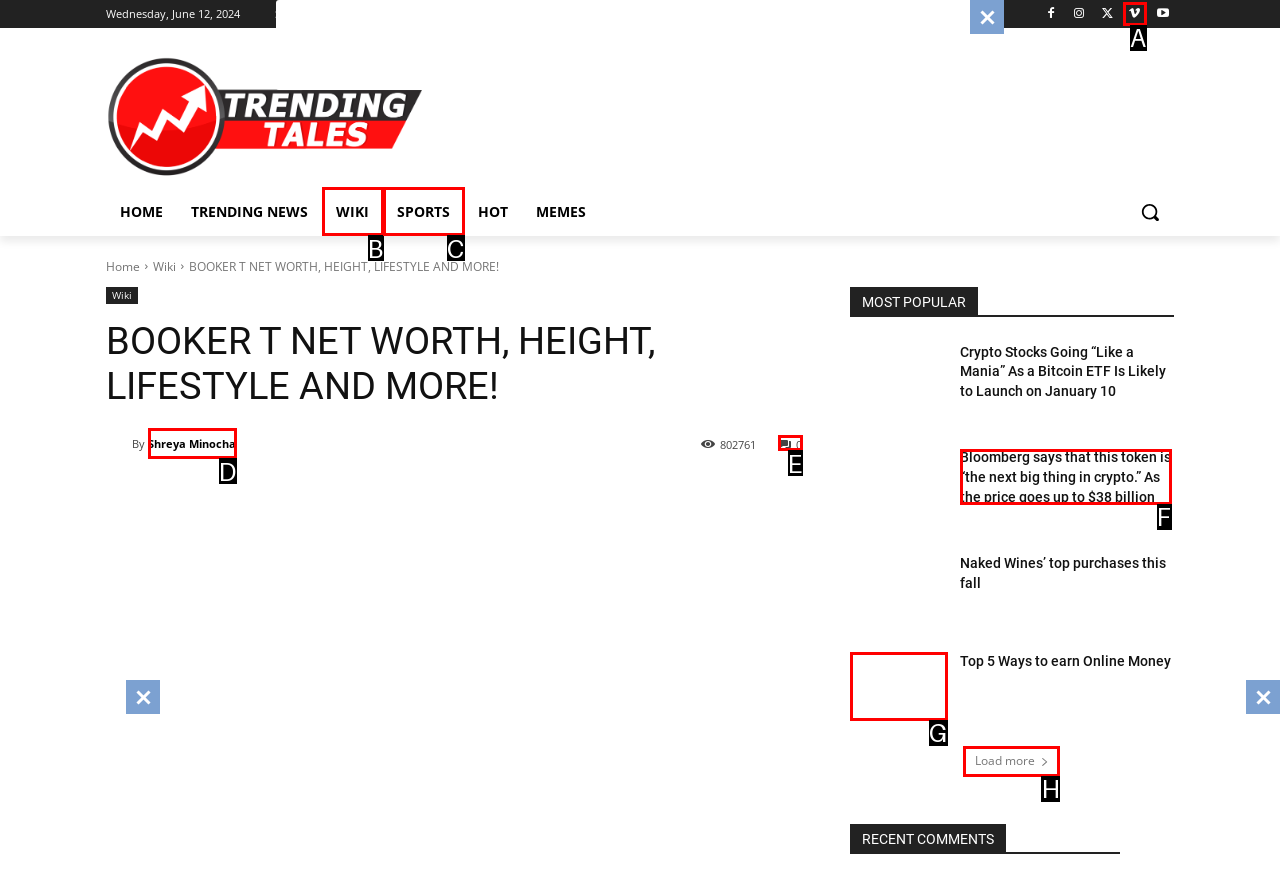Indicate which red-bounded element should be clicked to perform the task: Load more articles Answer with the letter of the correct option.

H